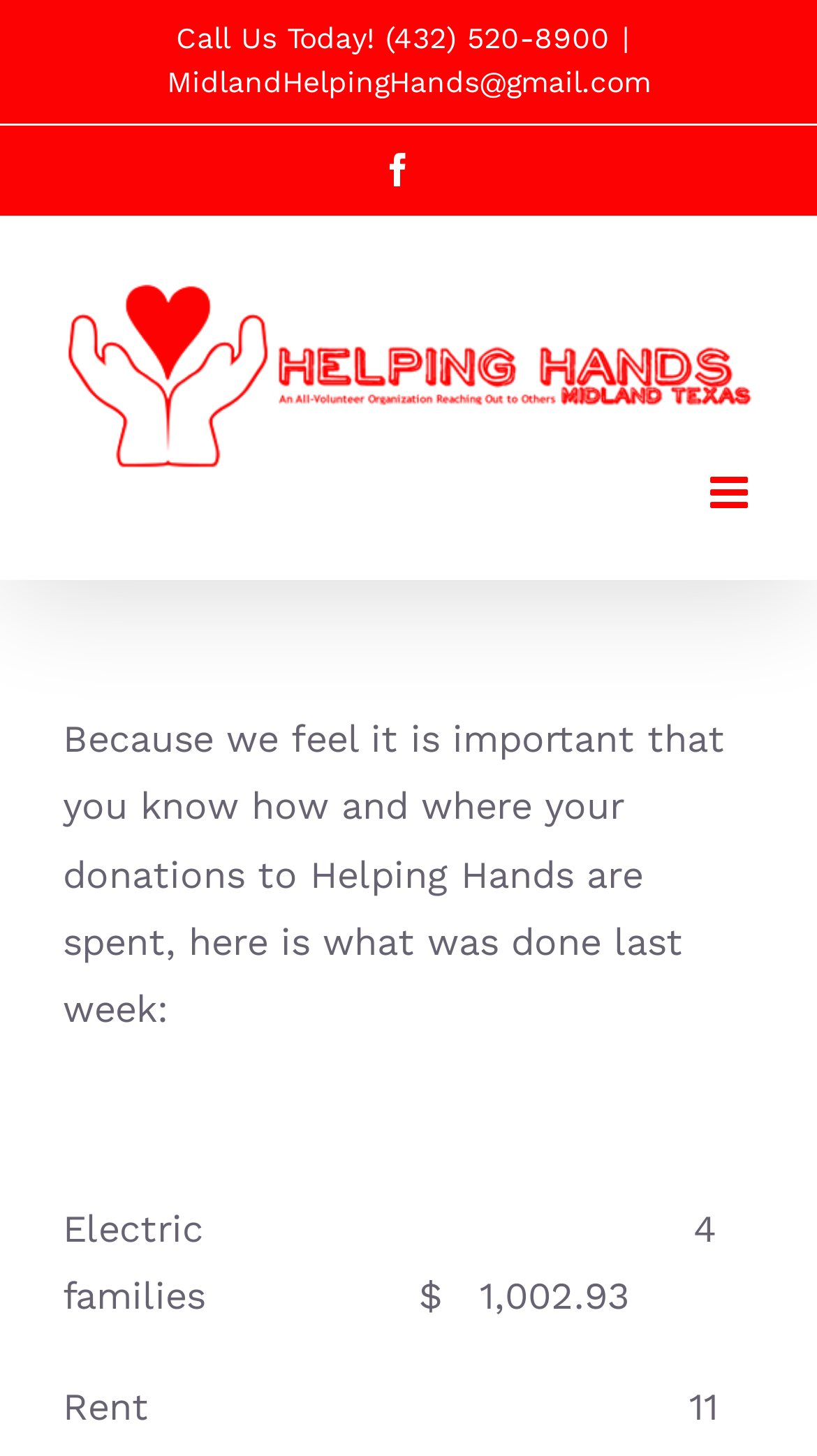From the element description Facebook, predict the bounding box coordinates of the UI element. The coordinates must be specified in the format (top-left x, top-left y, bottom-right x, bottom-right y) and should be within the 0 to 1 range.

[0.467, 0.105, 0.508, 0.128]